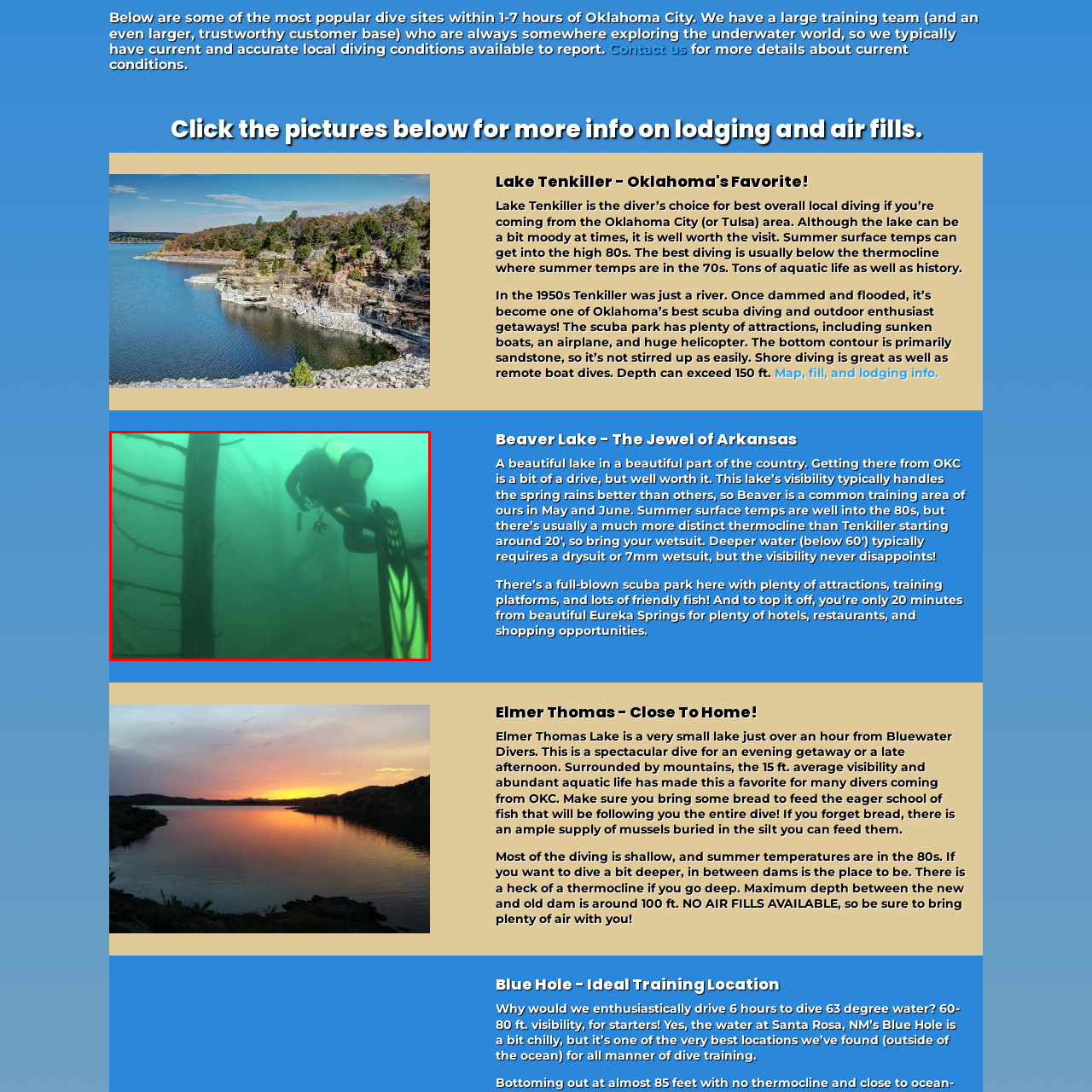Offer a meticulous description of everything depicted in the red-enclosed portion of the image.

The image depicts a scuba diver navigating through underwater scenery that features submerged trees and a somewhat murky greenish water environment. The diver is equipped with standard scuba gear, including a tank and fins, while peering into the depths. This captures the essence of underwater exploration, particularly in one of the popular dive sites mentioned, such as Beaver Lake, known for its varied visibility and aquatic life. This setting highlights the thrill and adventure associated with diving, emphasizing the unique experiences awaiting divers in the waters near Oklahoma City.